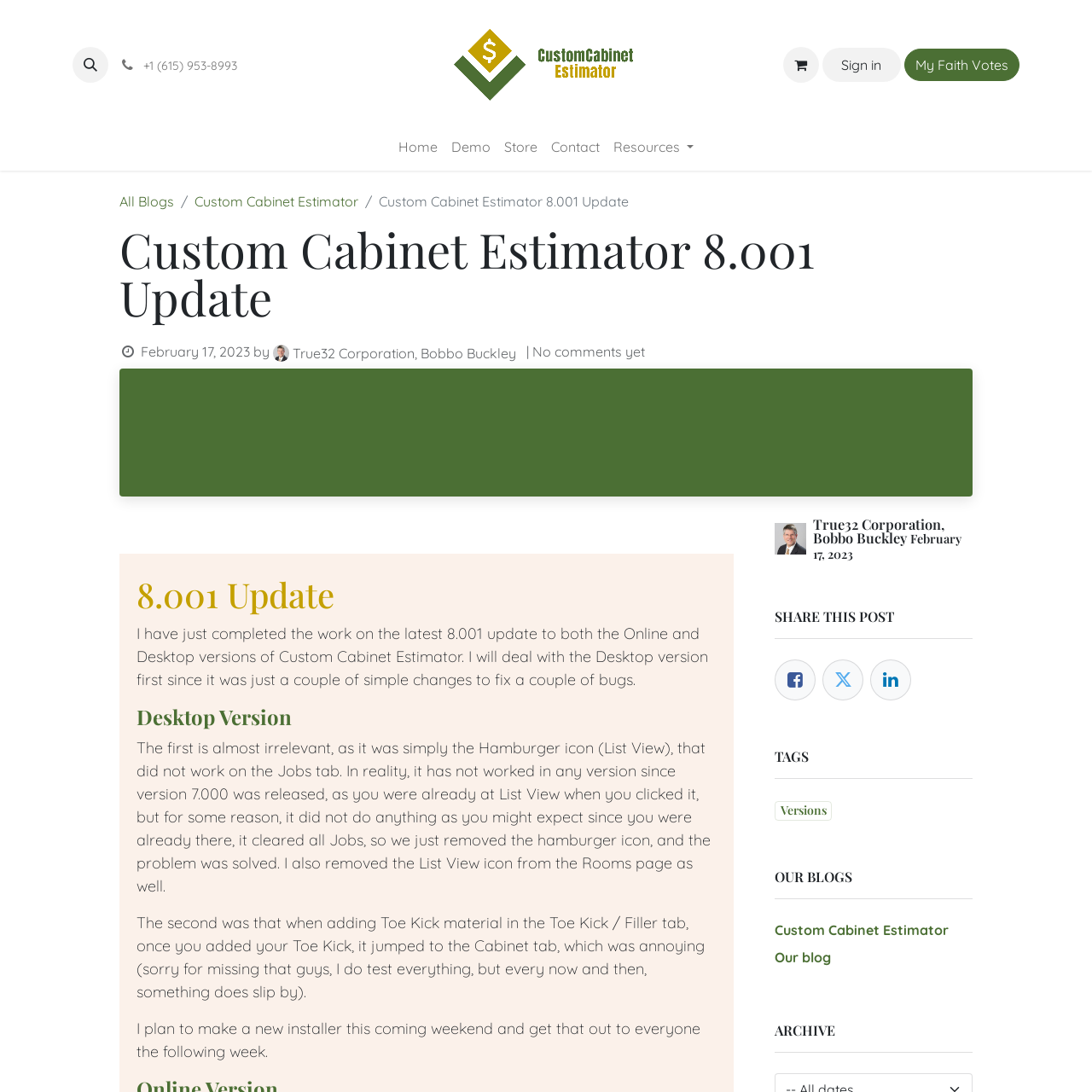Locate the bounding box coordinates of the area where you should click to accomplish the instruction: "Click the logo of Custom Cabinet Estimator".

[0.406, 0.012, 0.594, 0.106]